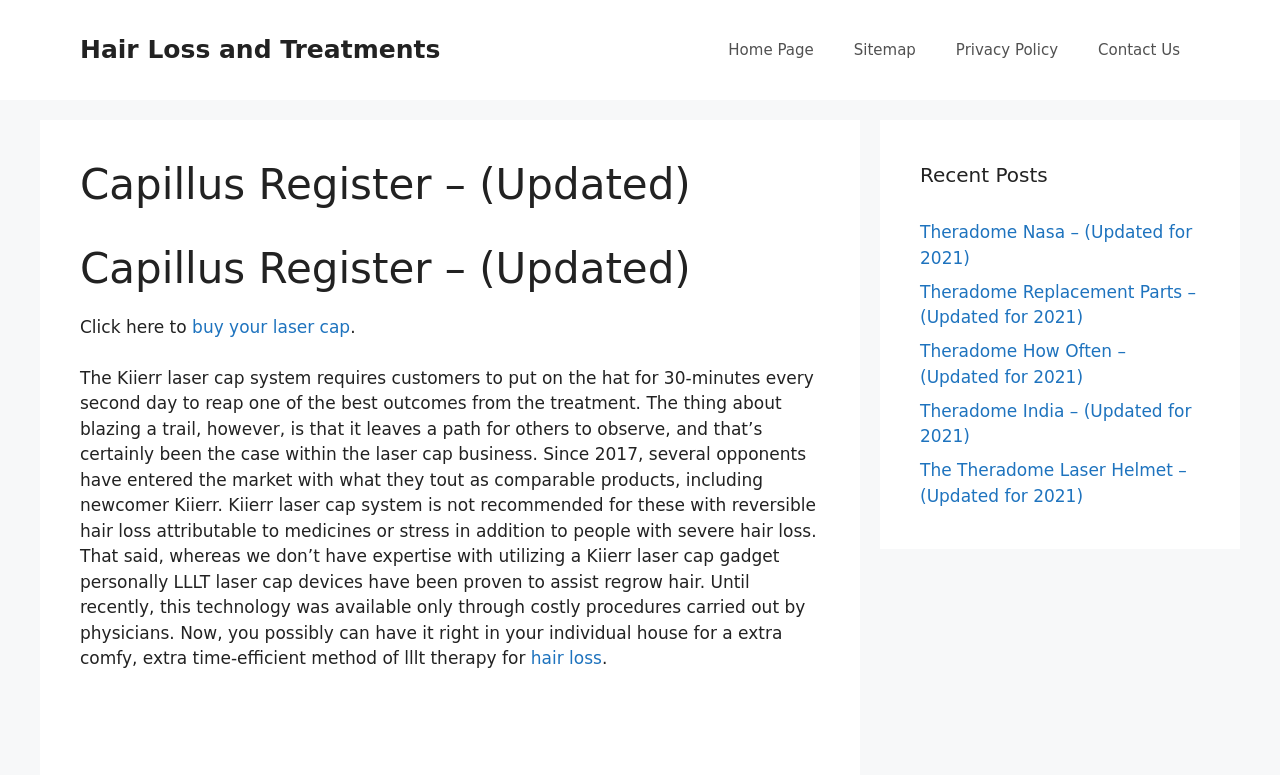From the webpage screenshot, identify the region described by Hair Loss and Treatments. Provide the bounding box coordinates as (top-left x, top-left y, bottom-right x, bottom-right y), with each value being a floating point number between 0 and 1.

[0.062, 0.045, 0.344, 0.083]